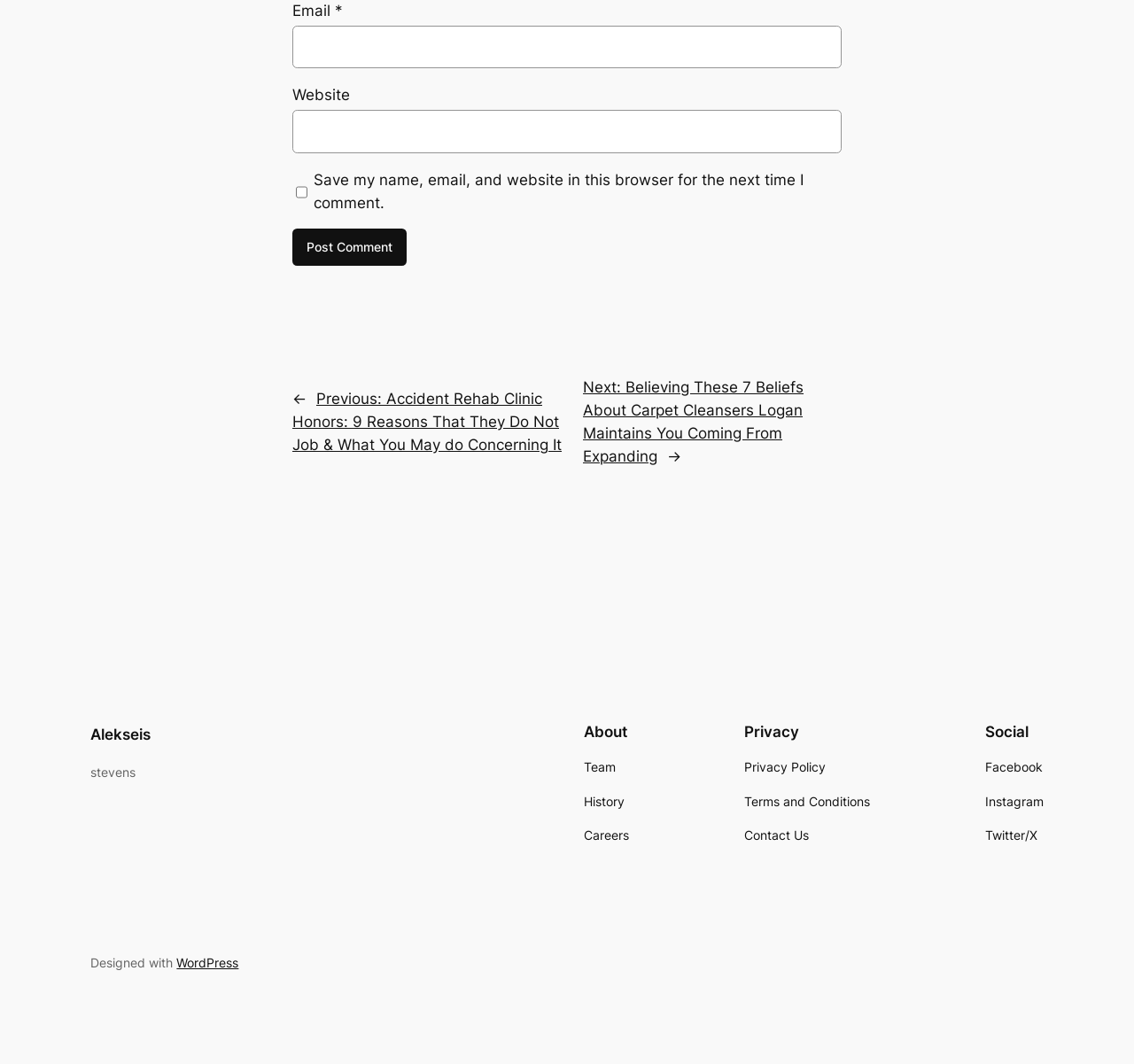Find the bounding box coordinates corresponding to the UI element with the description: "WordPress". The coordinates should be formatted as [left, top, right, bottom], with values as floats between 0 and 1.

[0.156, 0.897, 0.21, 0.912]